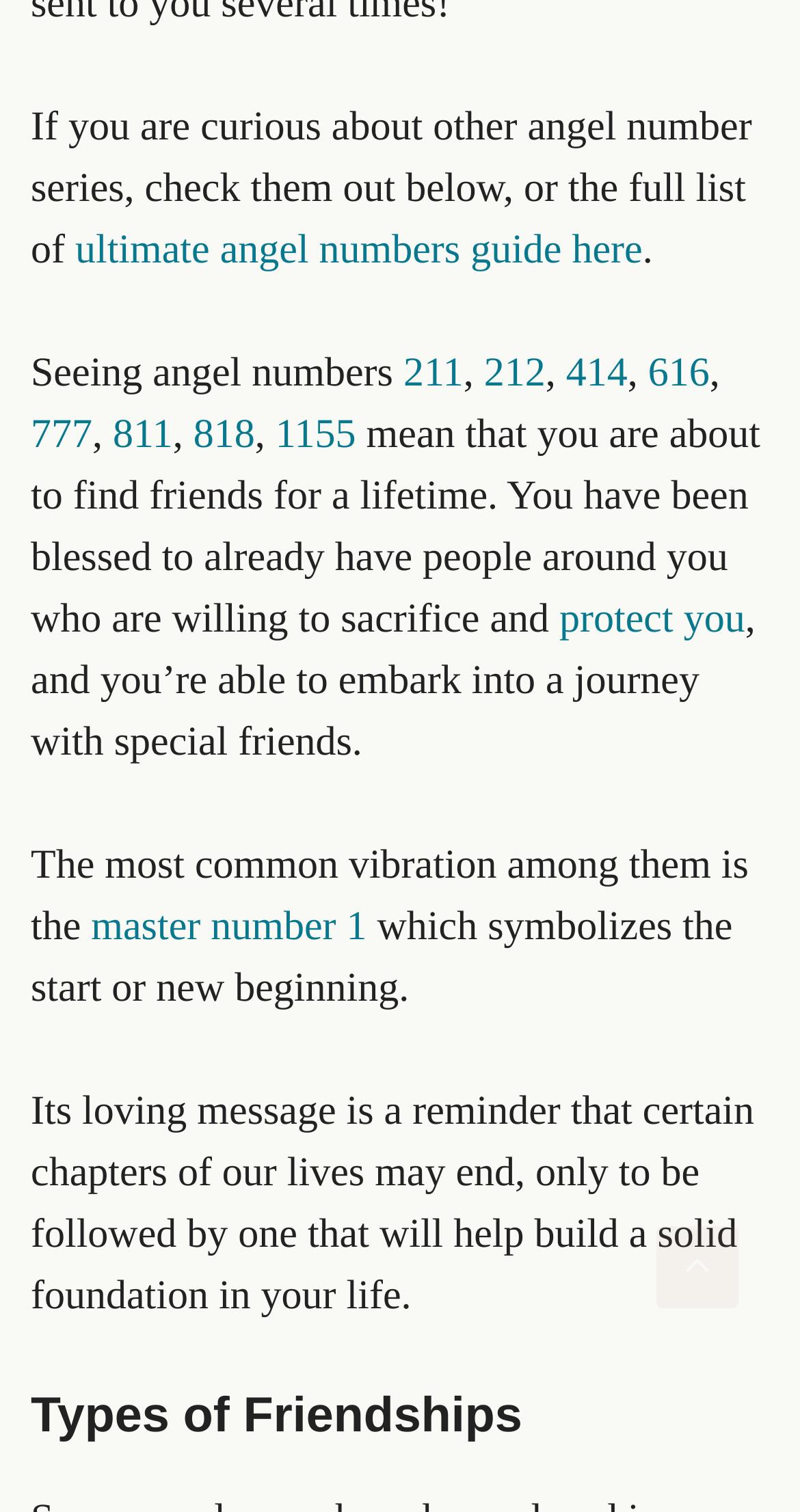Using the information from the screenshot, answer the following question thoroughly:
What is the ultimate guide mentioned in the text?

The text mentions 'ultimate angel numbers guide here' which is a link, indicating that it is a comprehensive resource for learning about angel numbers.